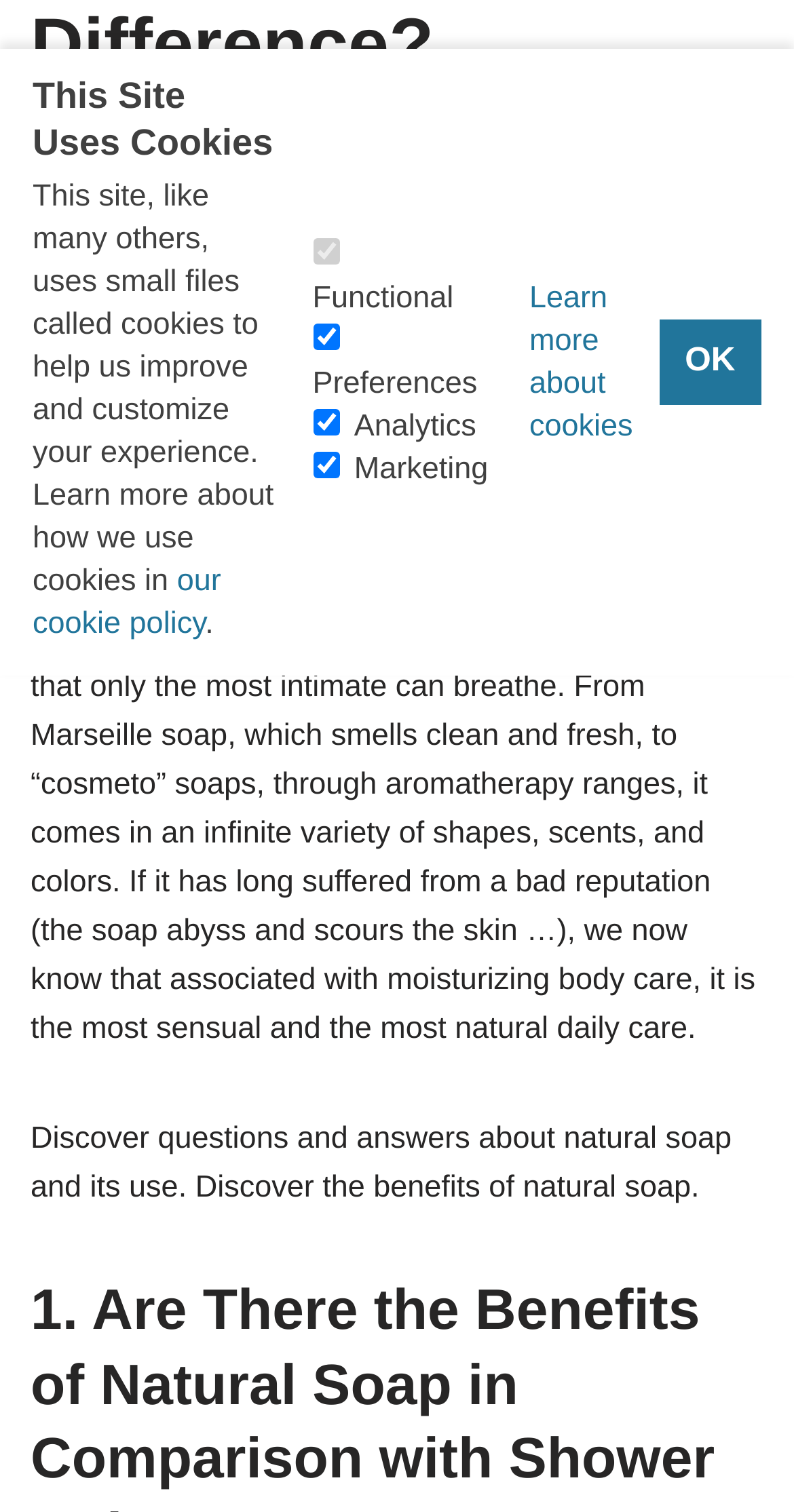Specify the bounding box coordinates (top-left x, top-left y, bottom-right x, bottom-right y) of the UI element in the screenshot that matches this description: our cookie policy

[0.041, 0.373, 0.278, 0.424]